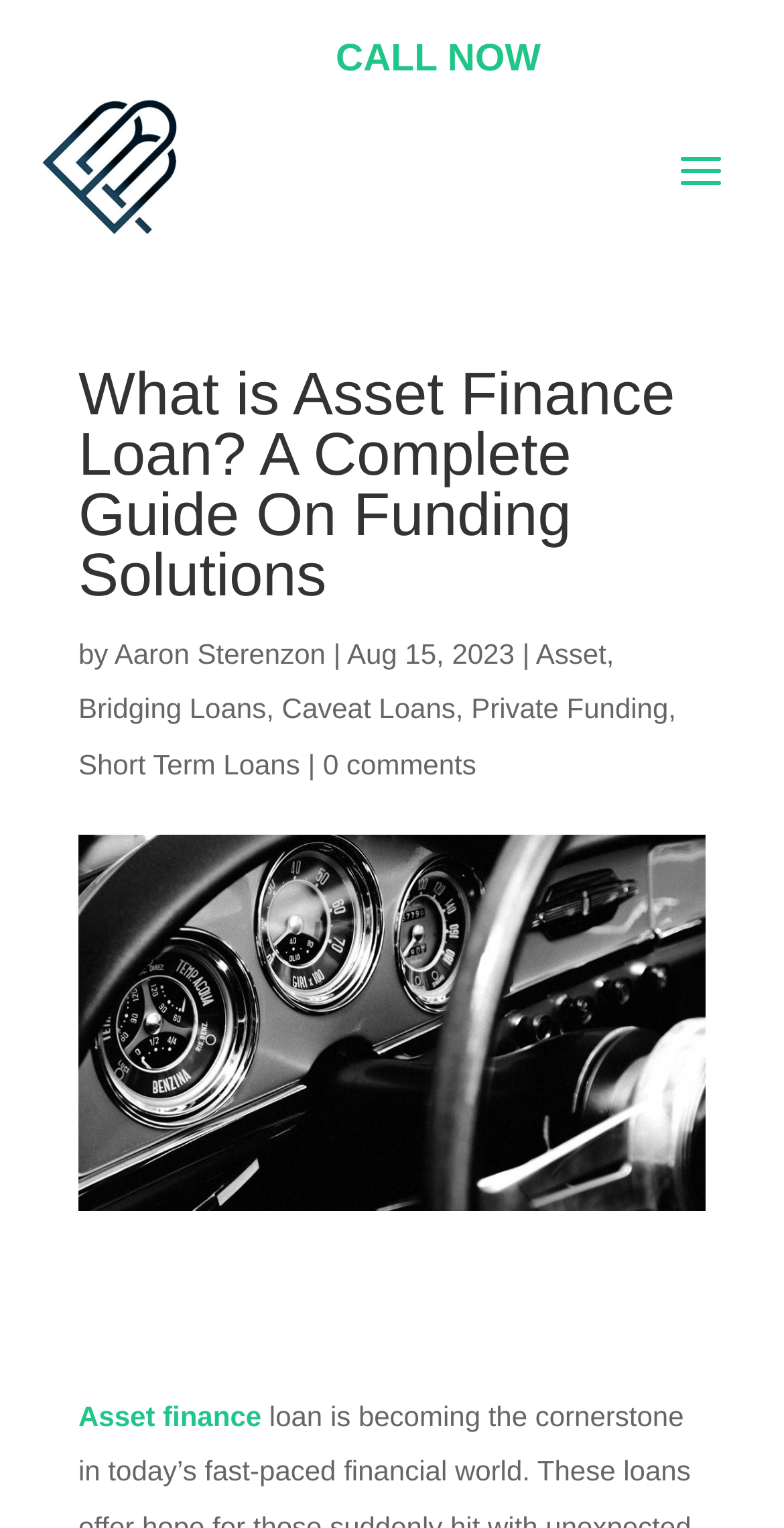Find the bounding box coordinates of the clickable element required to execute the following instruction: "View the Asset Finance Loan image". Provide the coordinates as four float numbers between 0 and 1, i.e., [left, top, right, bottom].

[0.1, 0.546, 0.9, 0.792]